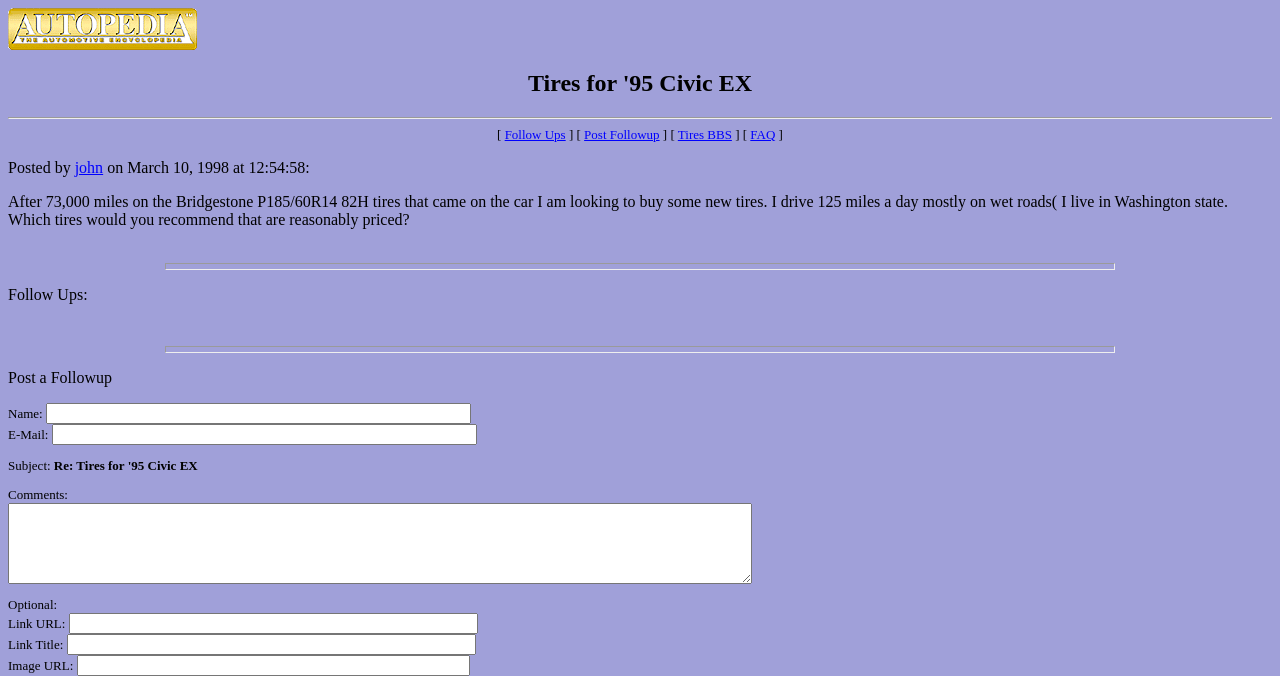Please identify the bounding box coordinates of the element on the webpage that should be clicked to follow this instruction: "Click on the 'Post Followup' link". The bounding box coordinates should be given as four float numbers between 0 and 1, formatted as [left, top, right, bottom].

[0.456, 0.188, 0.515, 0.21]